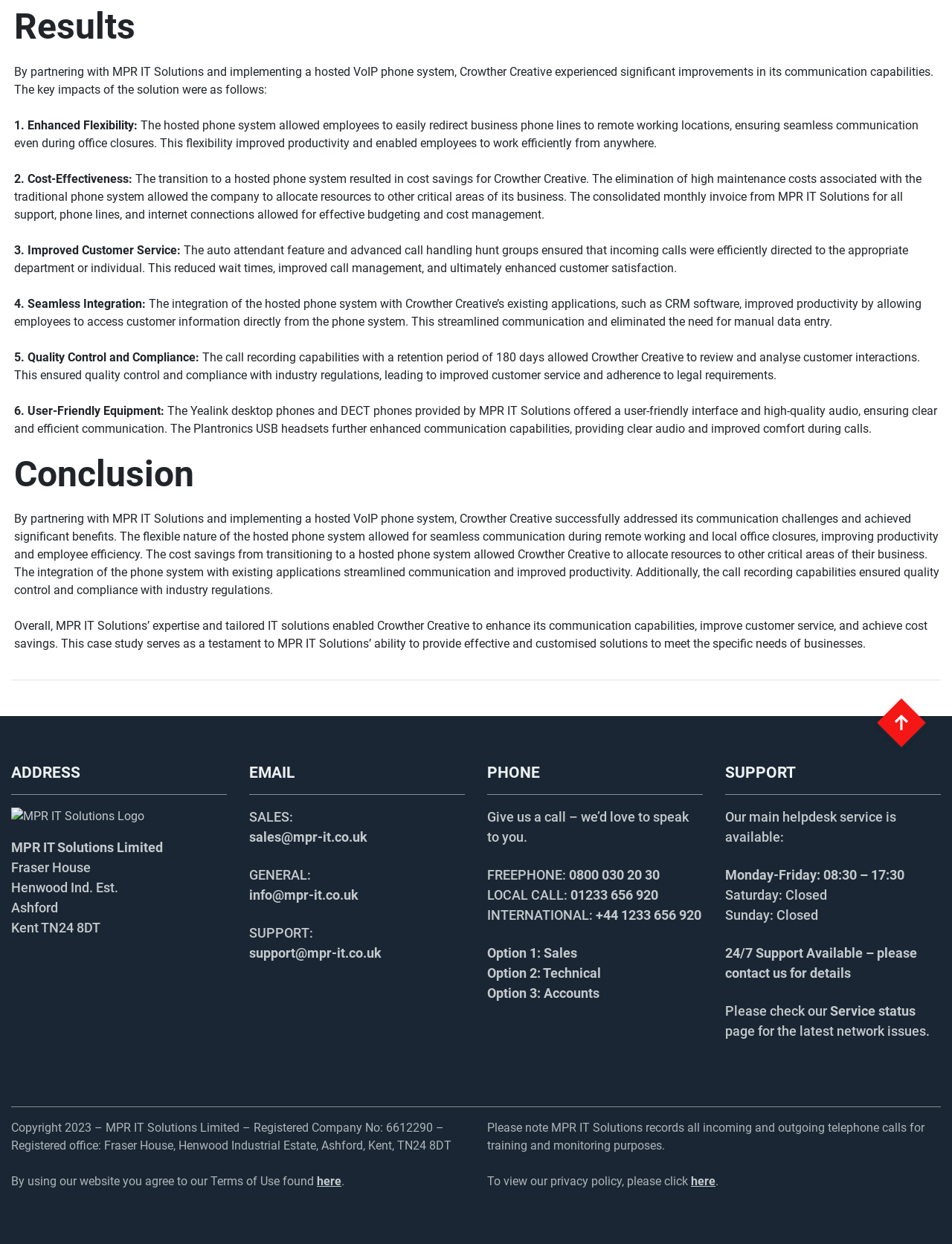What is the benefit of the hosted phone system for Crowther Creative?
Use the image to answer the question with a single word or phrase.

Improved productivity